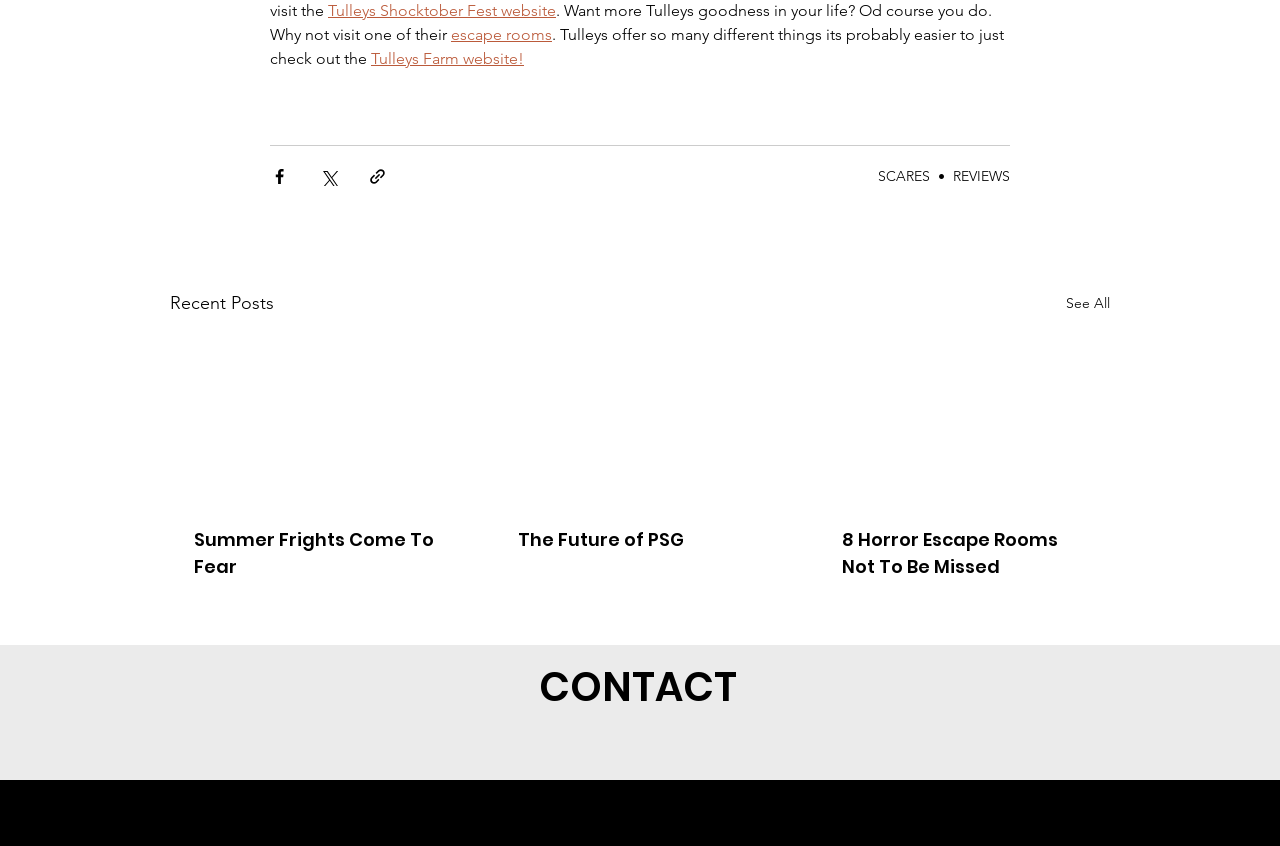Respond to the question with just a single word or phrase: 
What is the name of the festival mentioned on the webpage?

Shocktober Fest